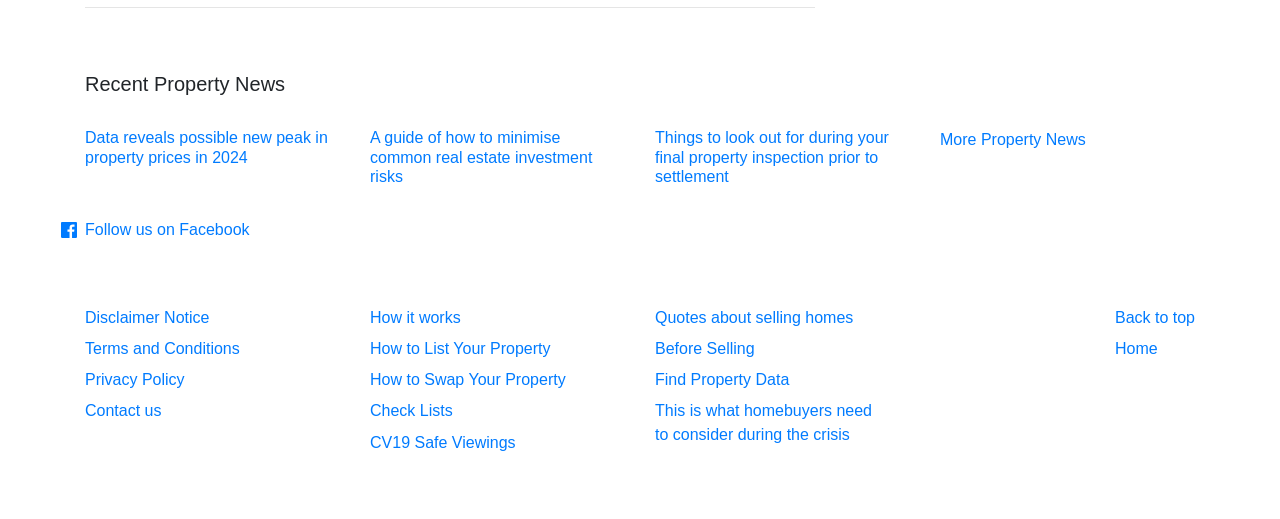Please find and report the bounding box coordinates of the element to click in order to perform the following action: "Follow on Facebook". The coordinates should be expressed as four float numbers between 0 and 1, in the format [left, top, right, bottom].

[0.048, 0.42, 0.195, 0.466]